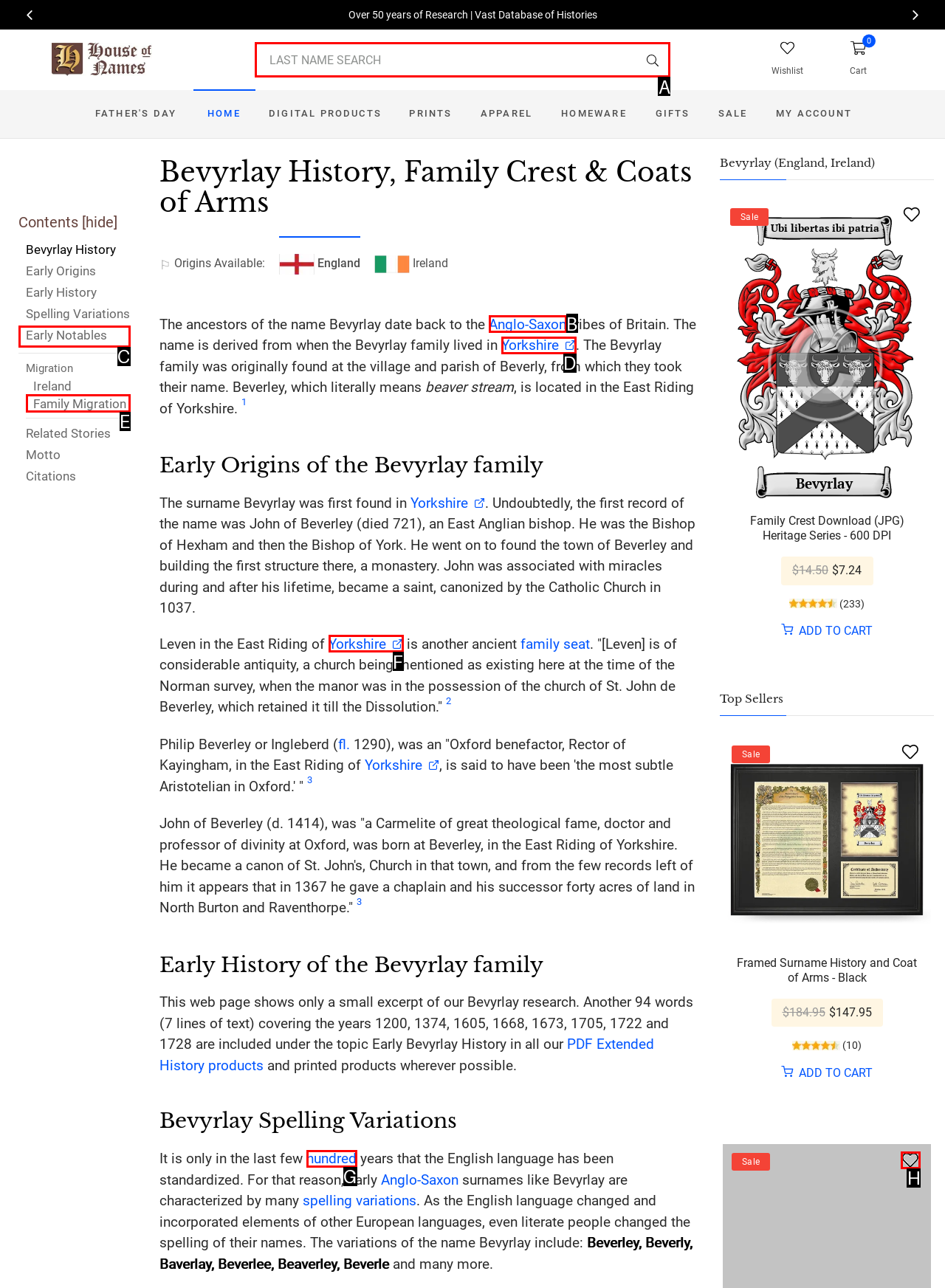Select the letter of the UI element you need to click on to fulfill this task: Search for a last name. Write down the letter only.

A